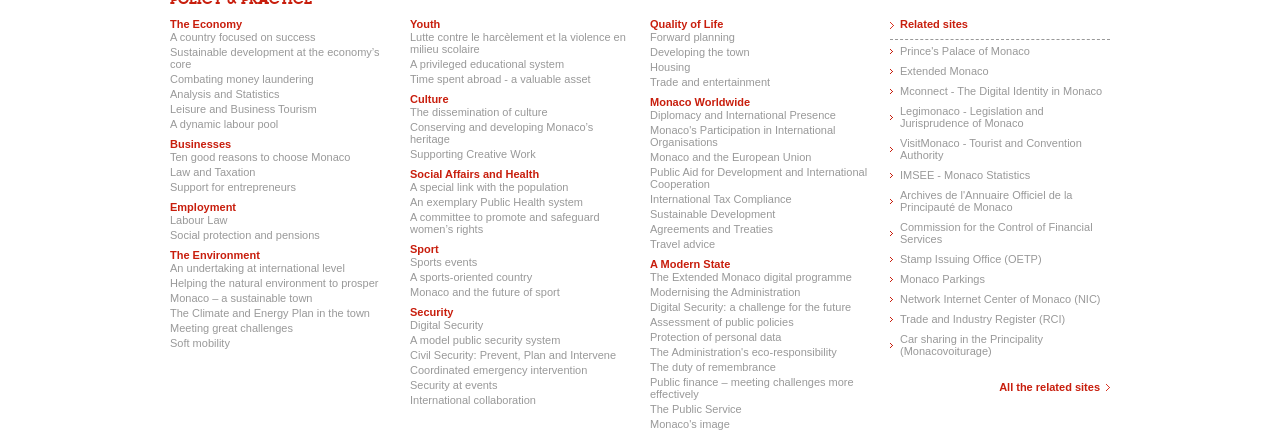Please determine the bounding box coordinates of the element to click in order to execute the following instruction: "Discover 'Monaco Worldwide'". The coordinates should be four float numbers between 0 and 1, specified as [left, top, right, bottom].

[0.508, 0.22, 0.586, 0.247]